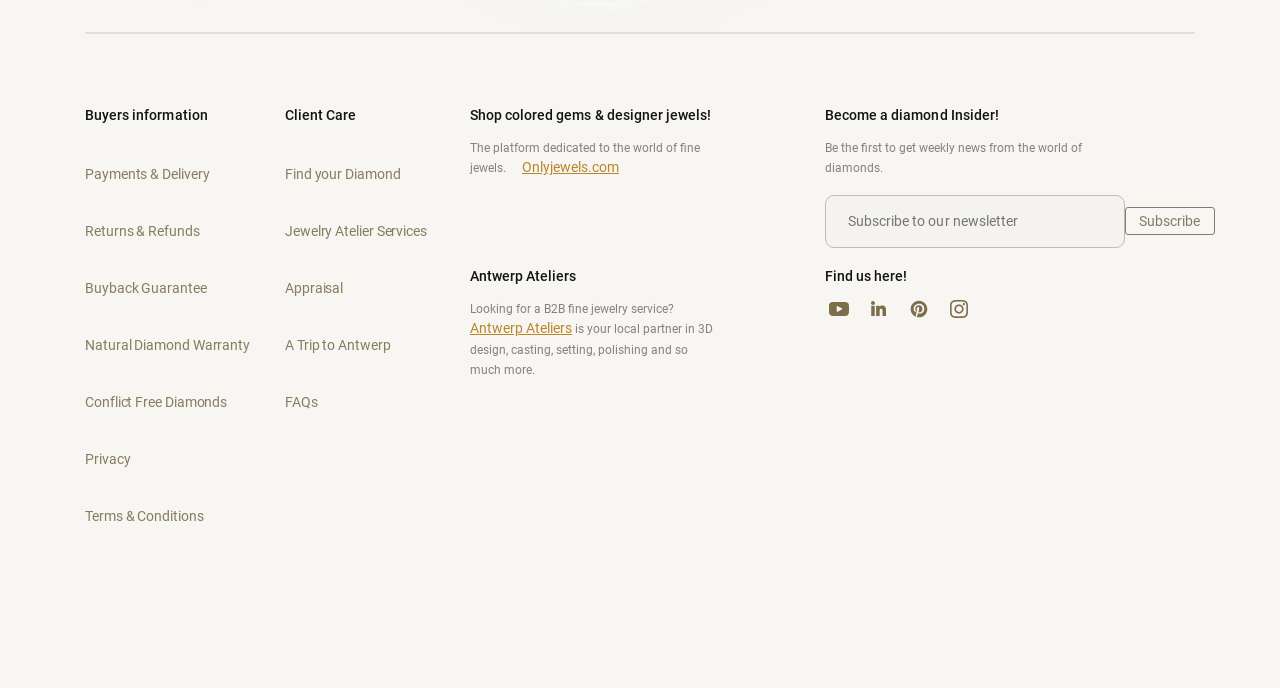Determine the coordinates of the bounding box for the clickable area needed to execute this instruction: "Visit Onlyjewels.com".

[0.408, 0.232, 0.483, 0.255]